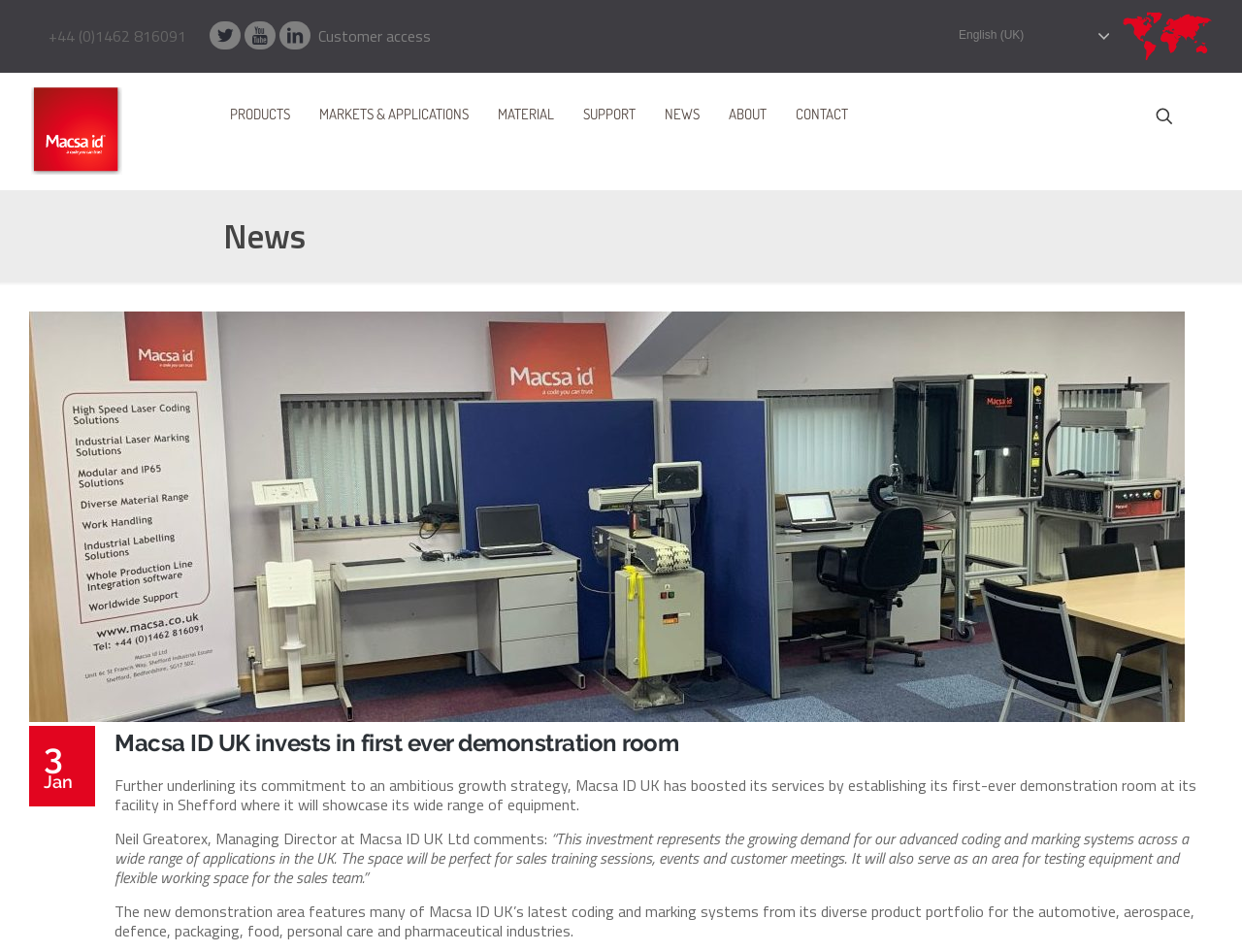Provide a short, one-word or phrase answer to the question below:
What is the phone number of Macsa ID UK?

+44 (0)1462 816091